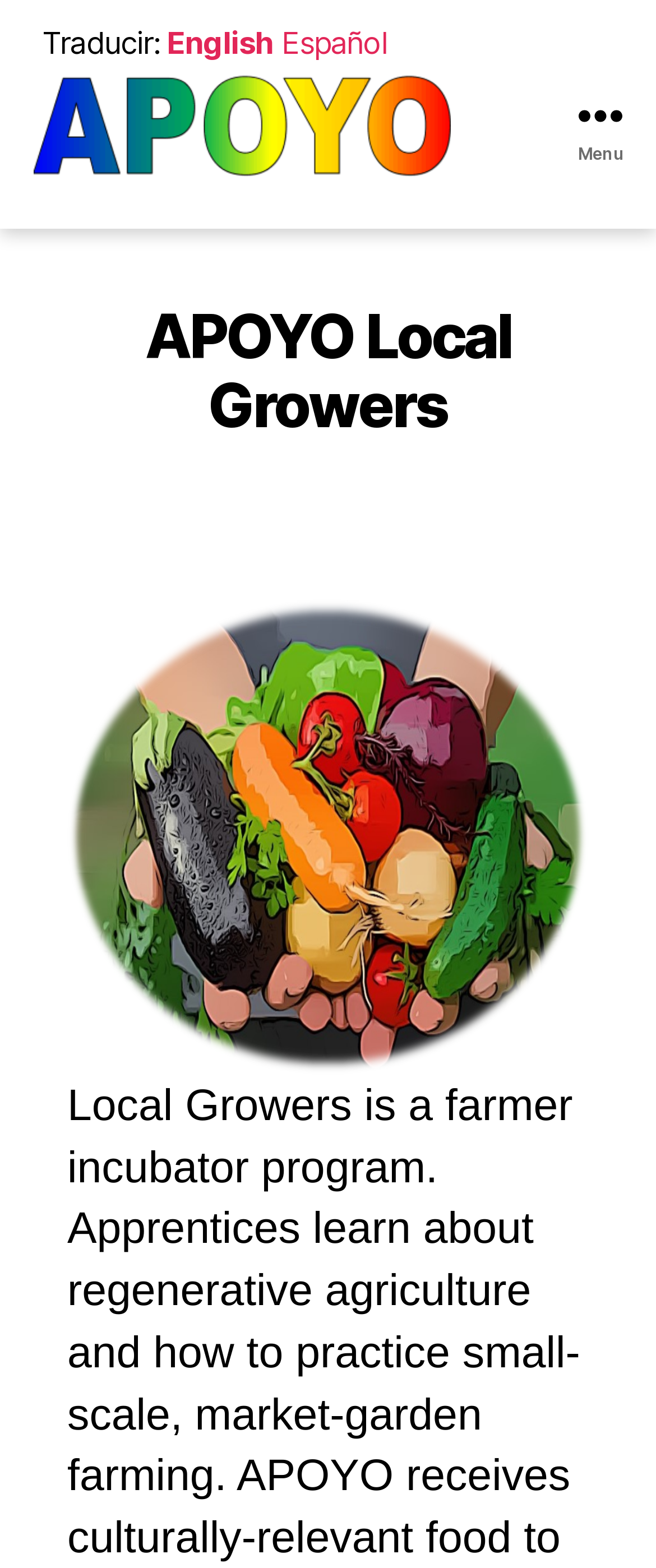Is the menu expanded?
Please respond to the question with a detailed and informative answer.

I checked the button element with the text 'Menu' and saw that its 'expanded' property is set to 'False', so the menu is not expanded.